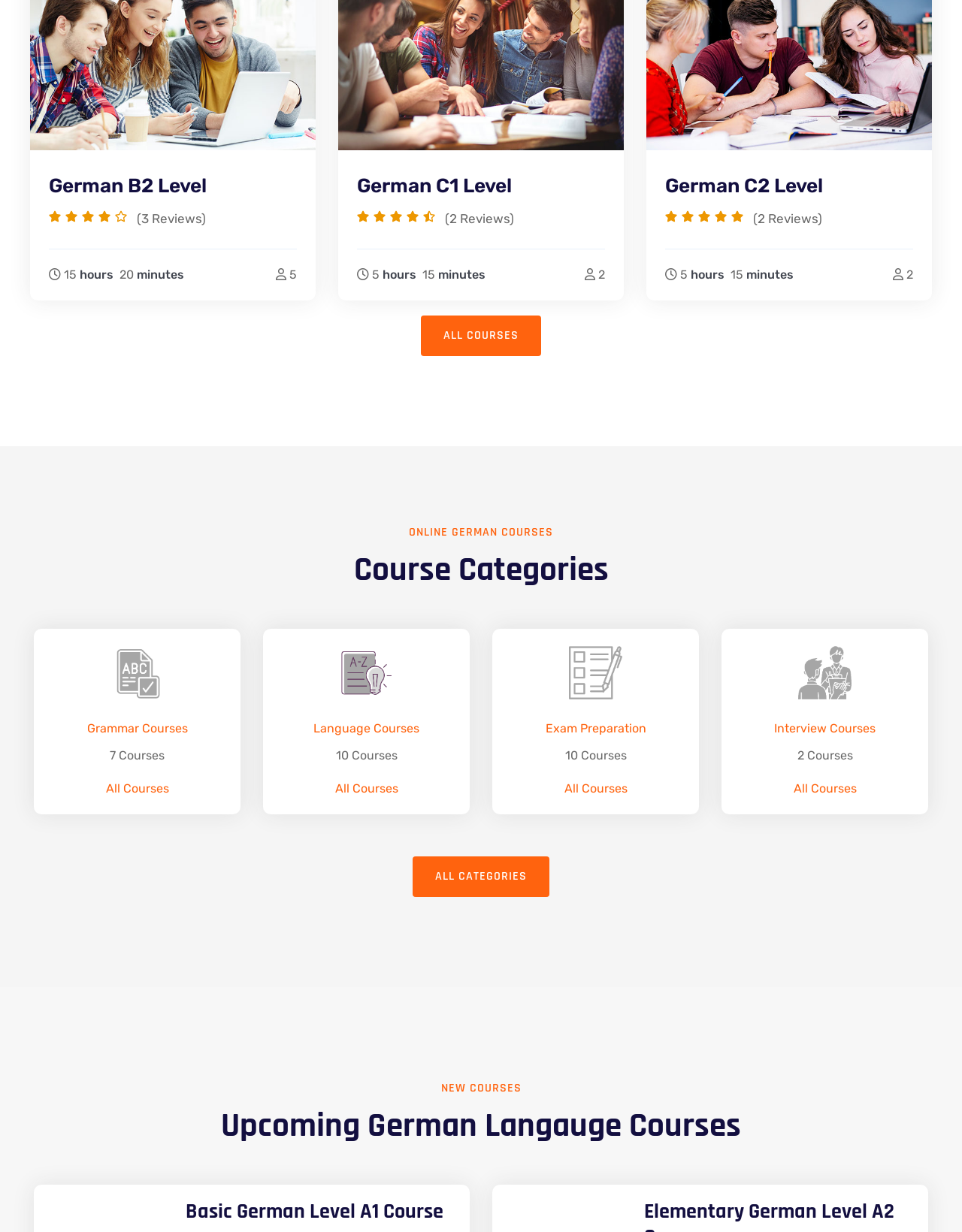Respond to the following question with a brief word or phrase:
What is the name of the upcoming course?

Basic German Level A1 Course